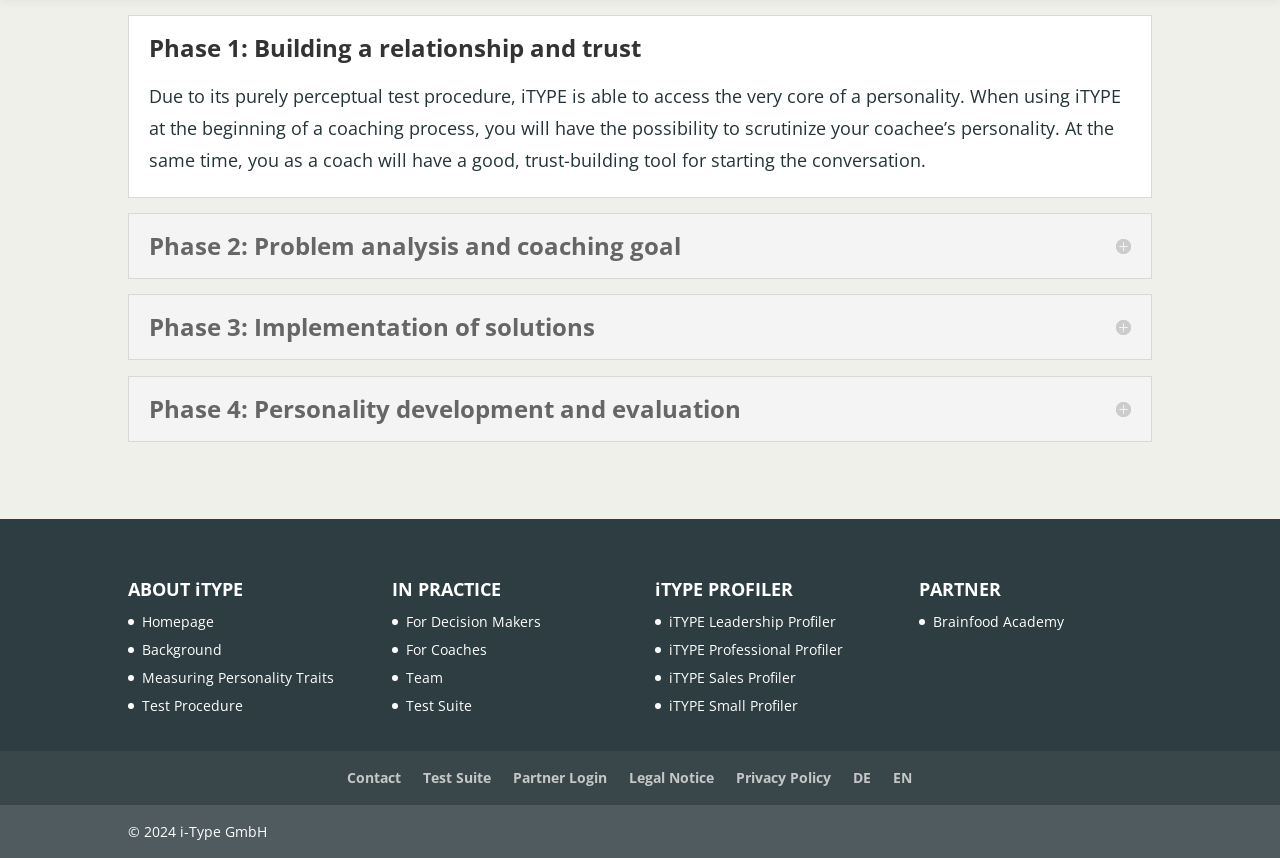Answer this question using a single word or a brief phrase:
What is the purpose of iTYPE at the beginning of a coaching process?

To scrutinize the coachee's personality